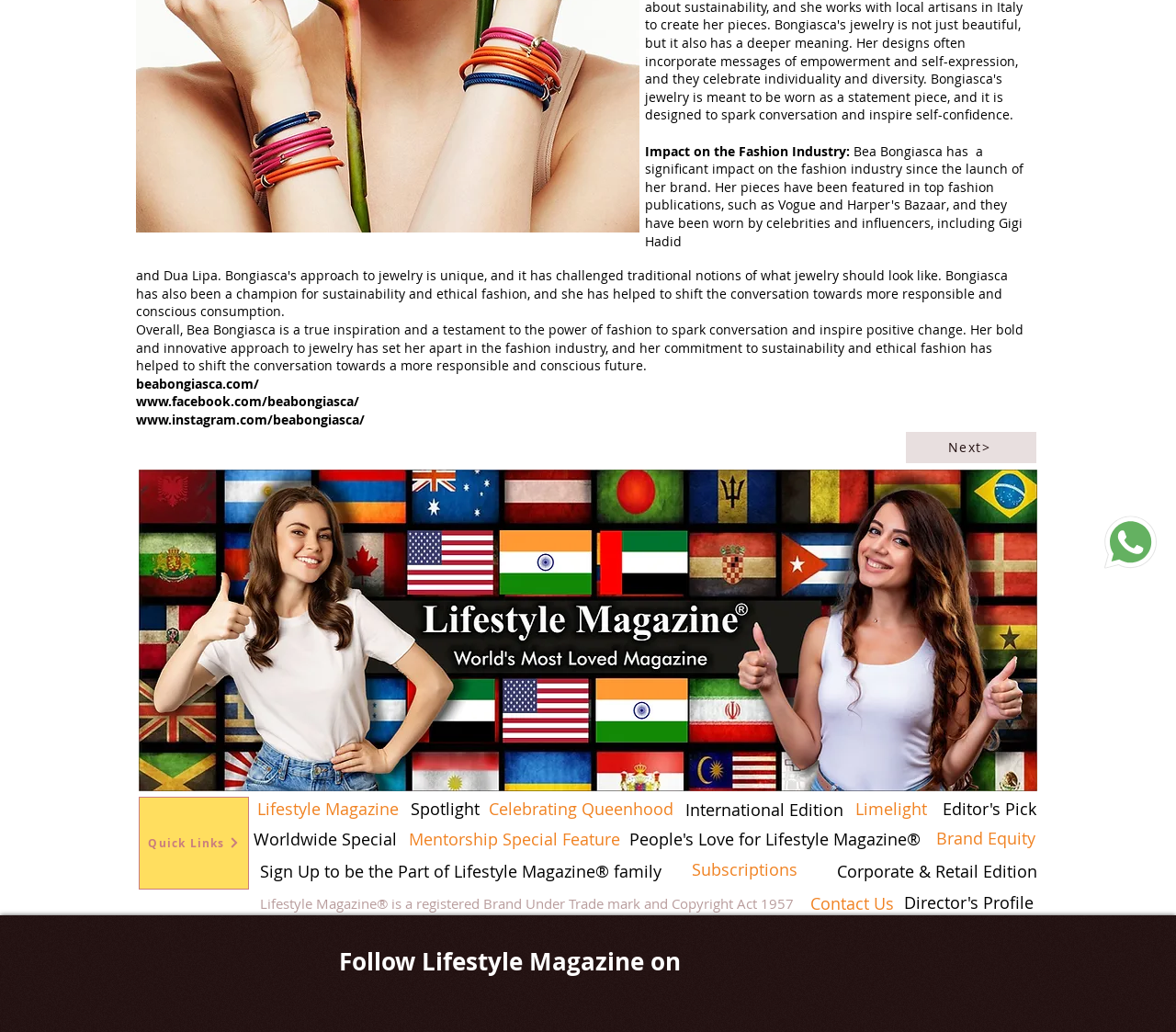Based on the provided description, "Liturgical Press", find the bounding box of the corresponding UI element in the screenshot.

None